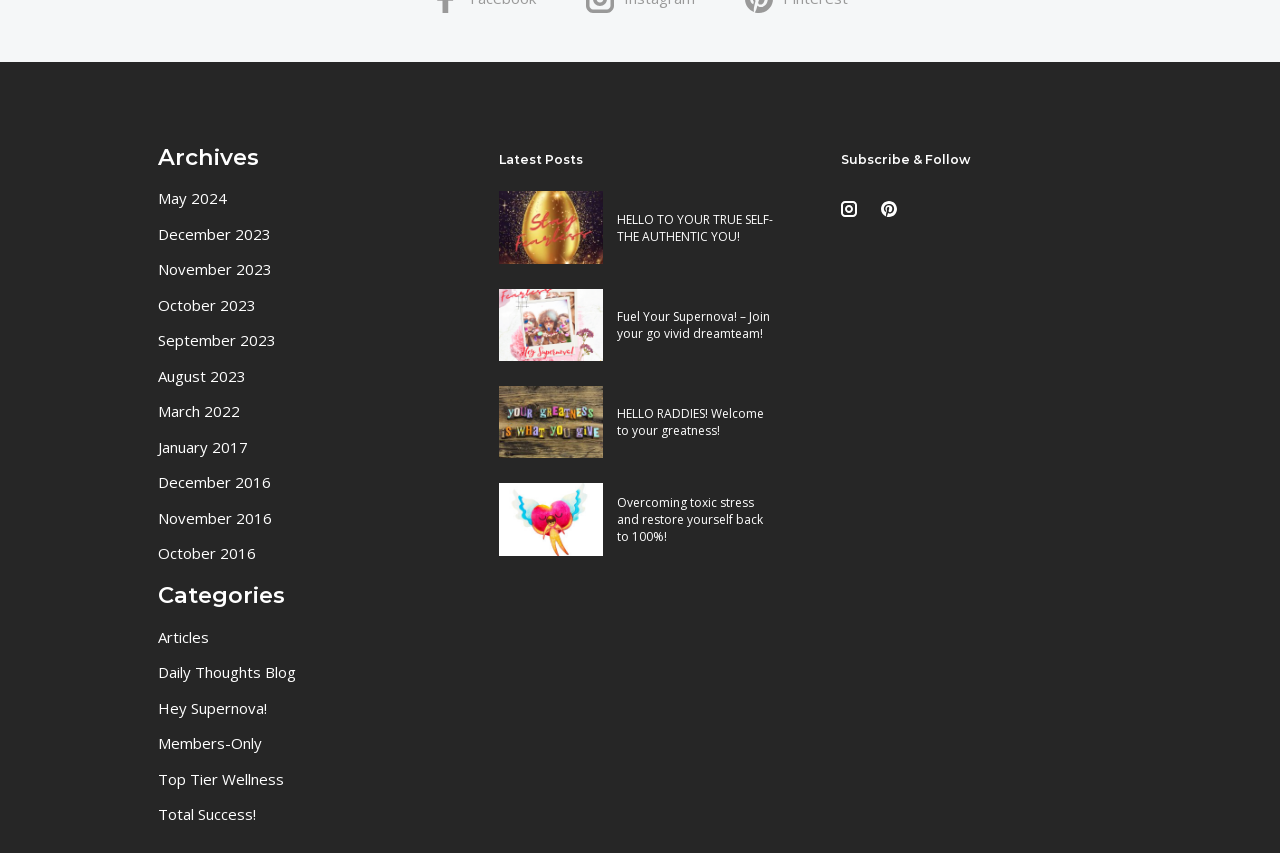Please answer the following question using a single word or phrase: 
What is the text of the first link under the 'Latest Posts' heading?

HELLO TO YOUR TRUE SELF- THE AUTHENTIC YOU!